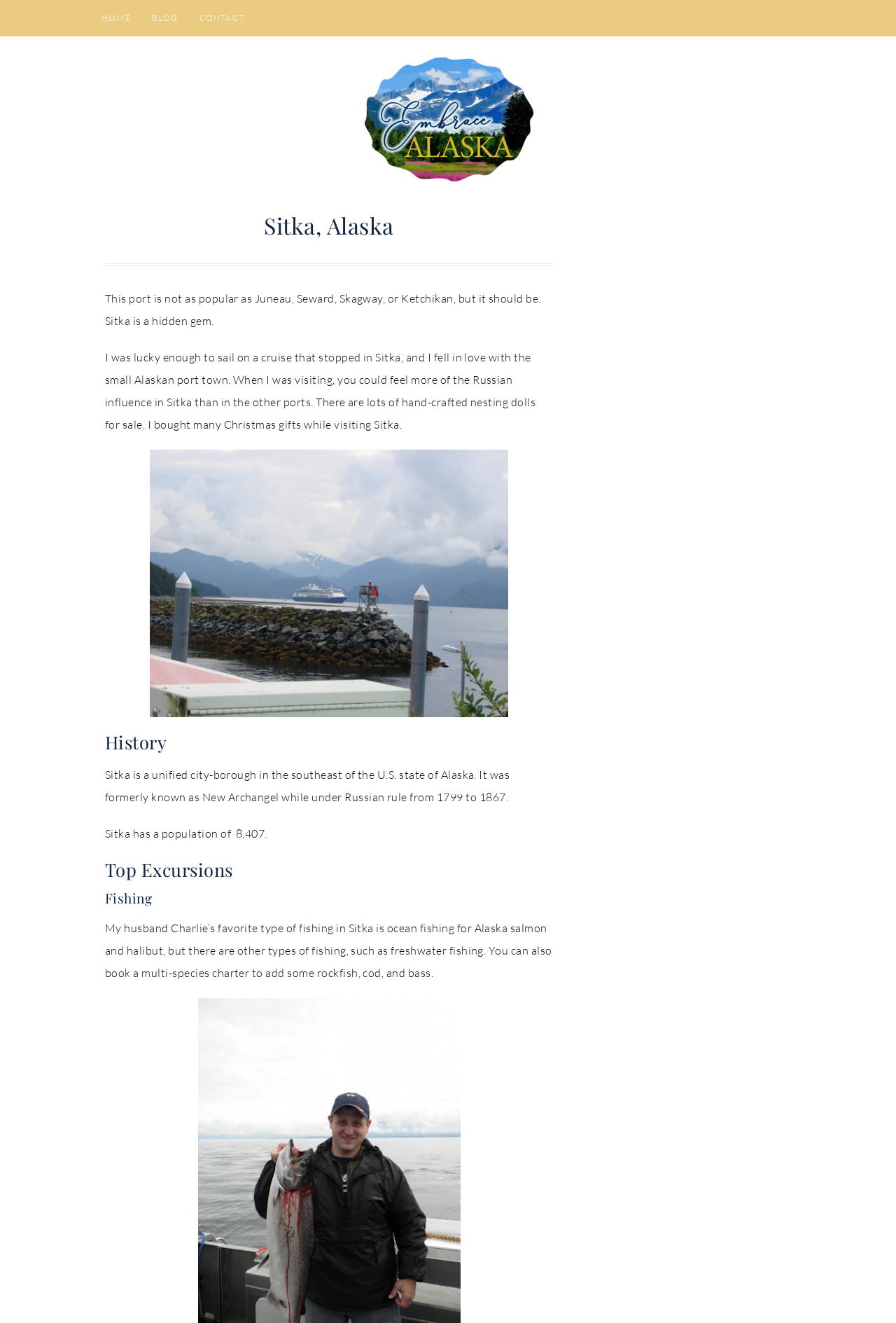Please give a concise answer to this question using a single word or phrase: 
What is the Russian influence in Sitka?

Hand-crafted nesting dolls